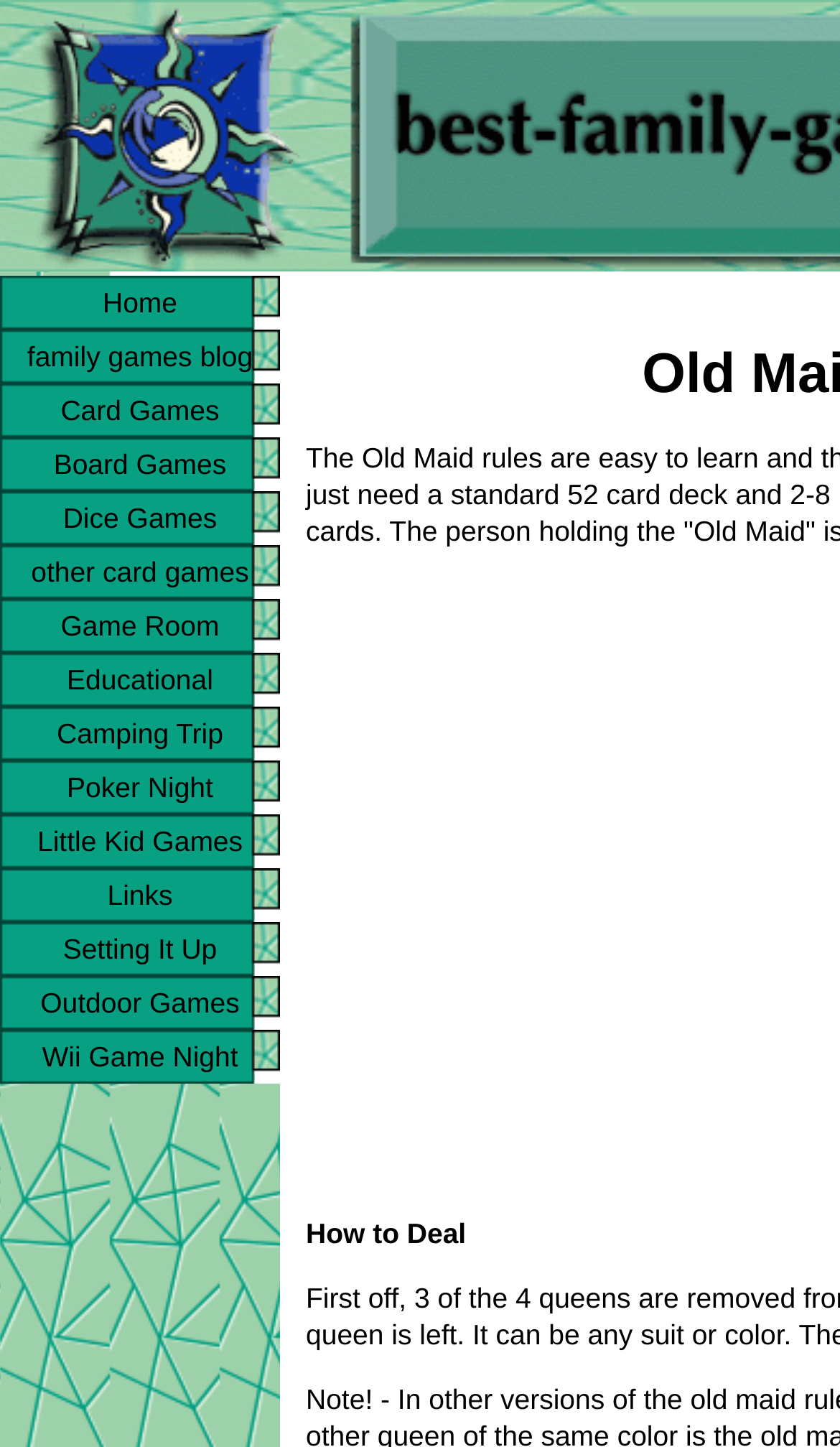Identify the bounding box coordinates of the section that should be clicked to achieve the task described: "visit the game room".

[0.0, 0.414, 0.333, 0.451]